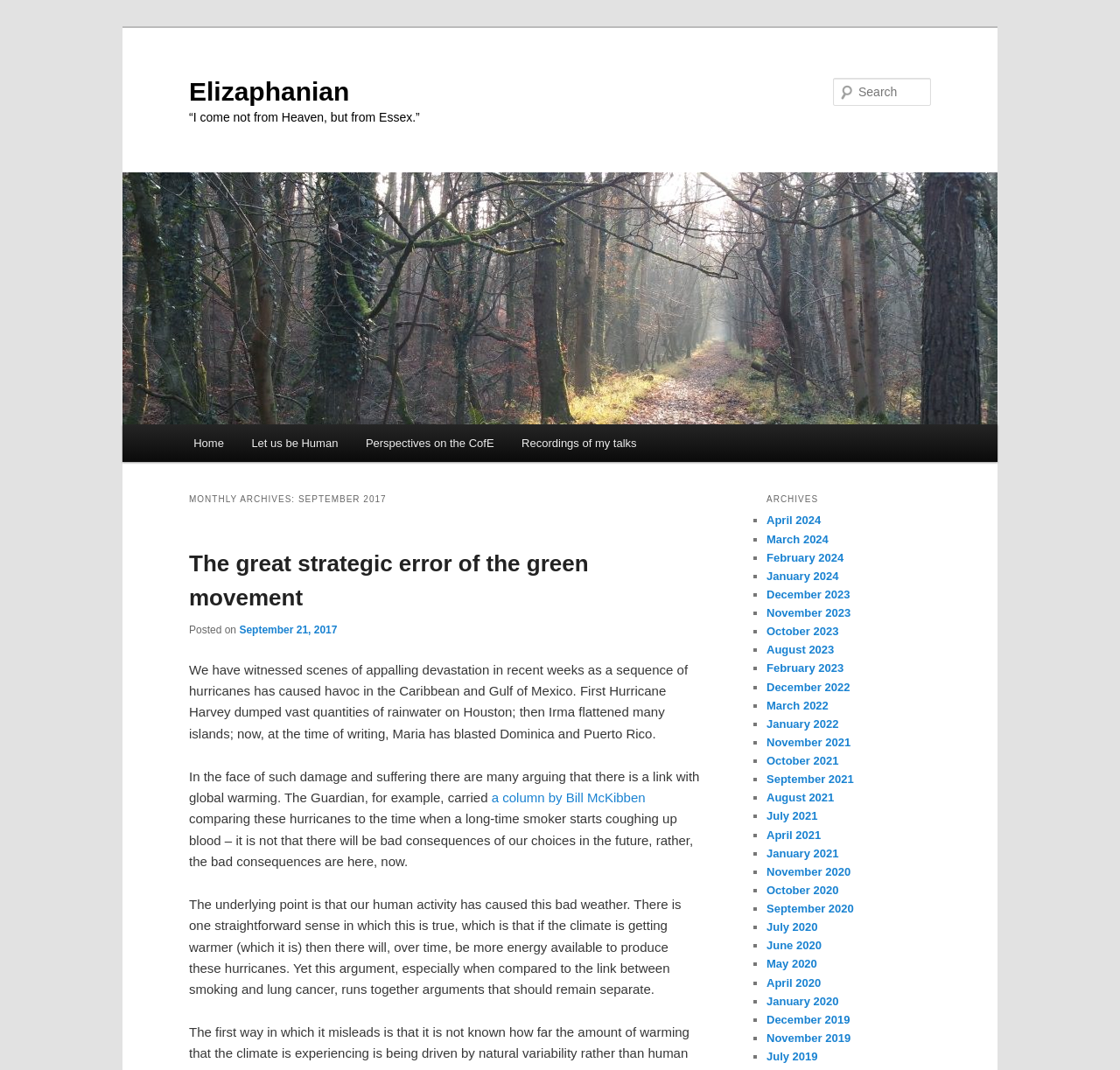What is the date of the first blog post?
Using the image, respond with a single word or phrase.

September 21, 2017